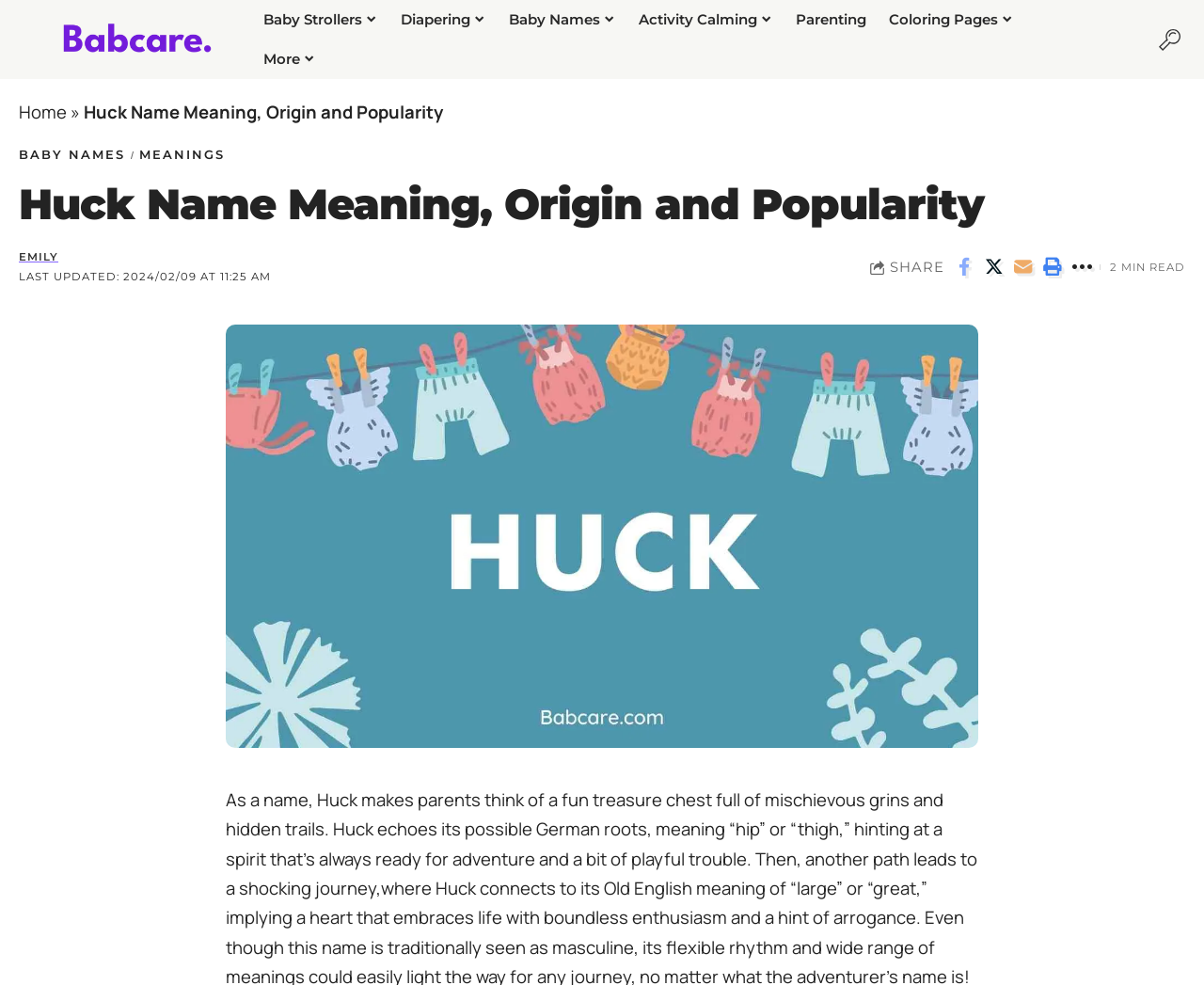Please determine the bounding box coordinates for the element that should be clicked to follow these instructions: "search for baby names".

[0.962, 0.011, 0.98, 0.069]